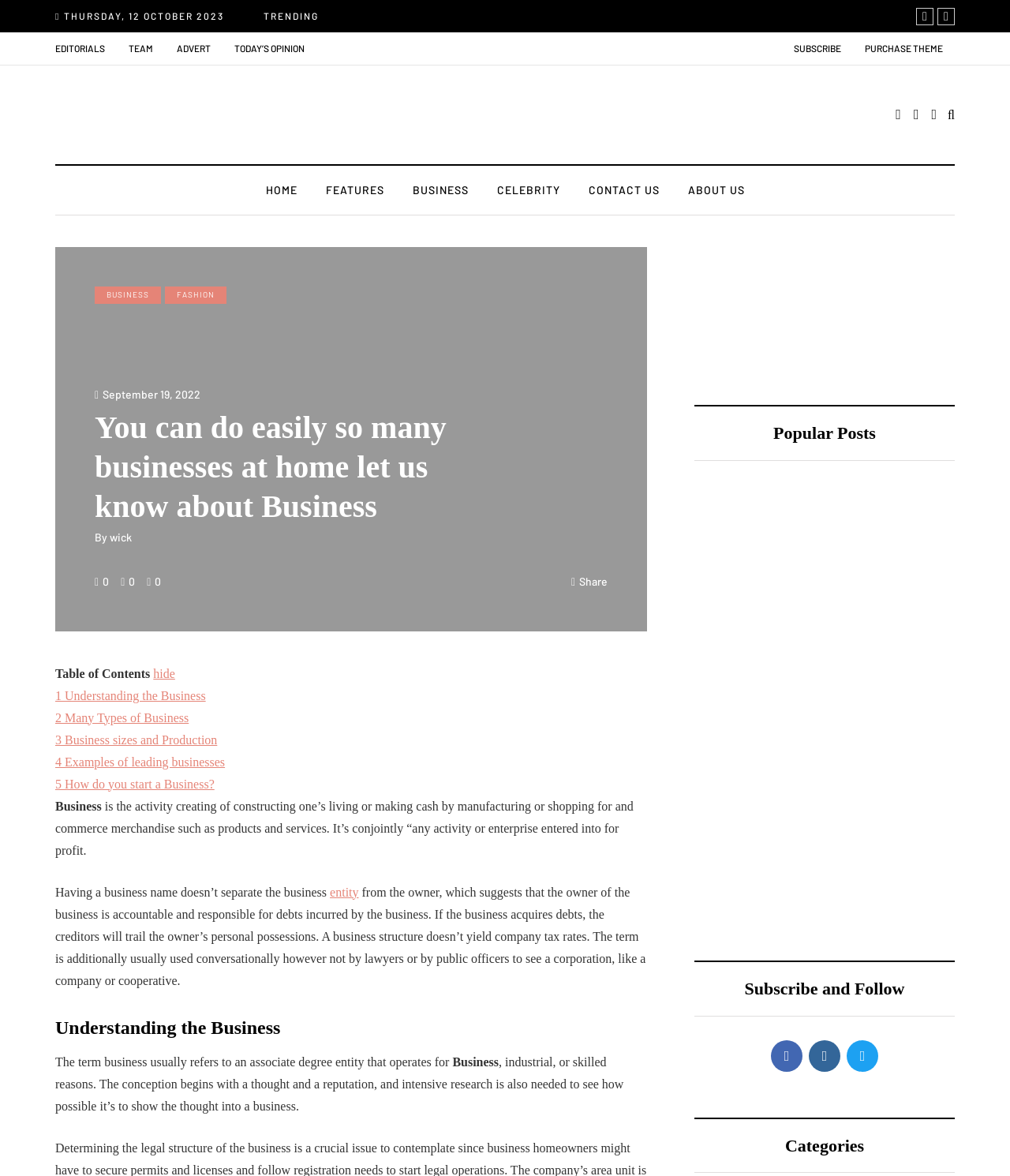What is the topic of the popular post?
Please answer the question with a detailed and comprehensive explanation.

I found the topic of the popular post by looking at the heading element with the bounding box coordinates [0.688, 0.578, 0.811, 0.653] which contains the text 'Trump and Netanyahu Are Breaking the Bond Between American Jews and Israel'.